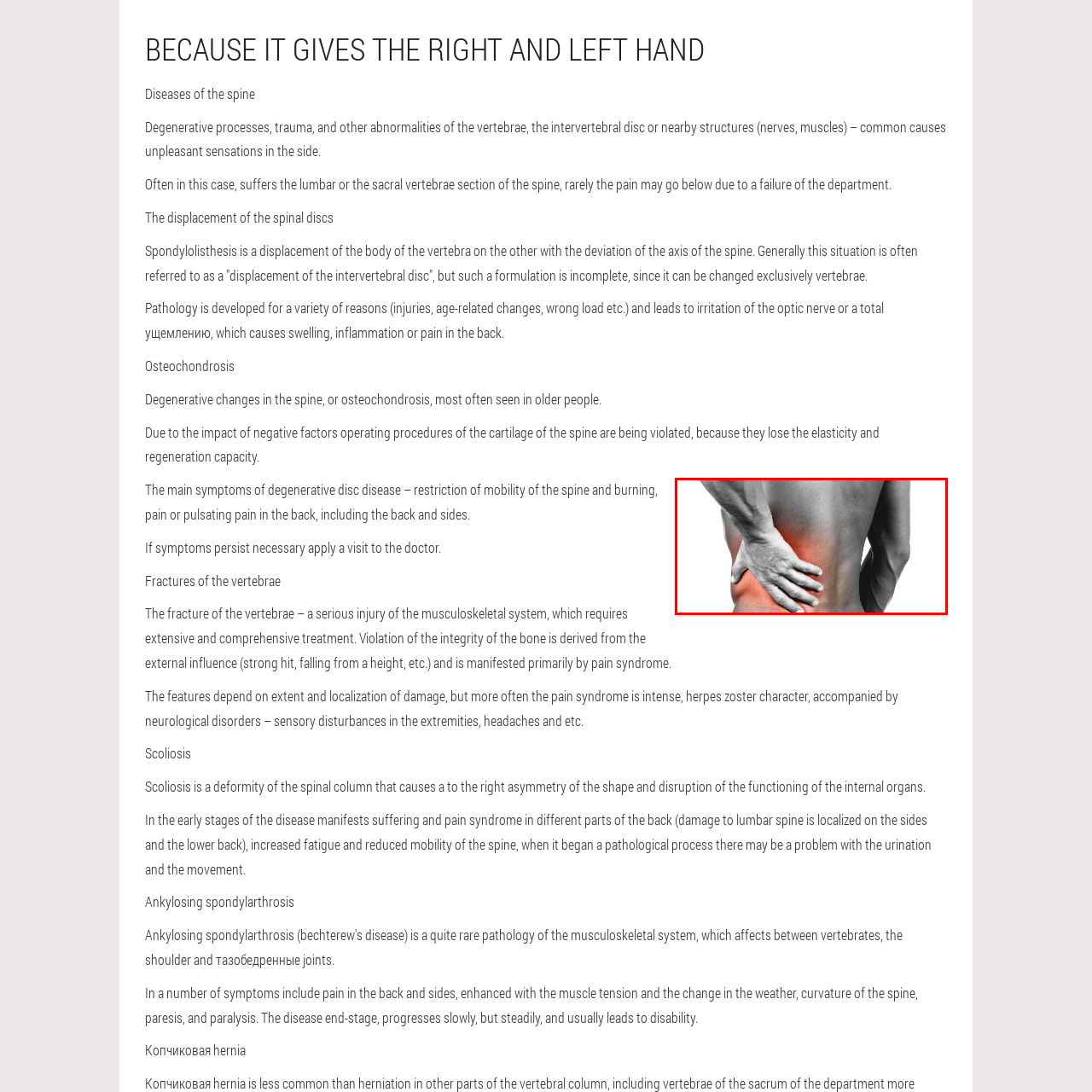Direct your attention to the image encased in a red frame, What can cause spinal disorders? Please answer in one word or a brief phrase.

Injury, aging, improper load distribution